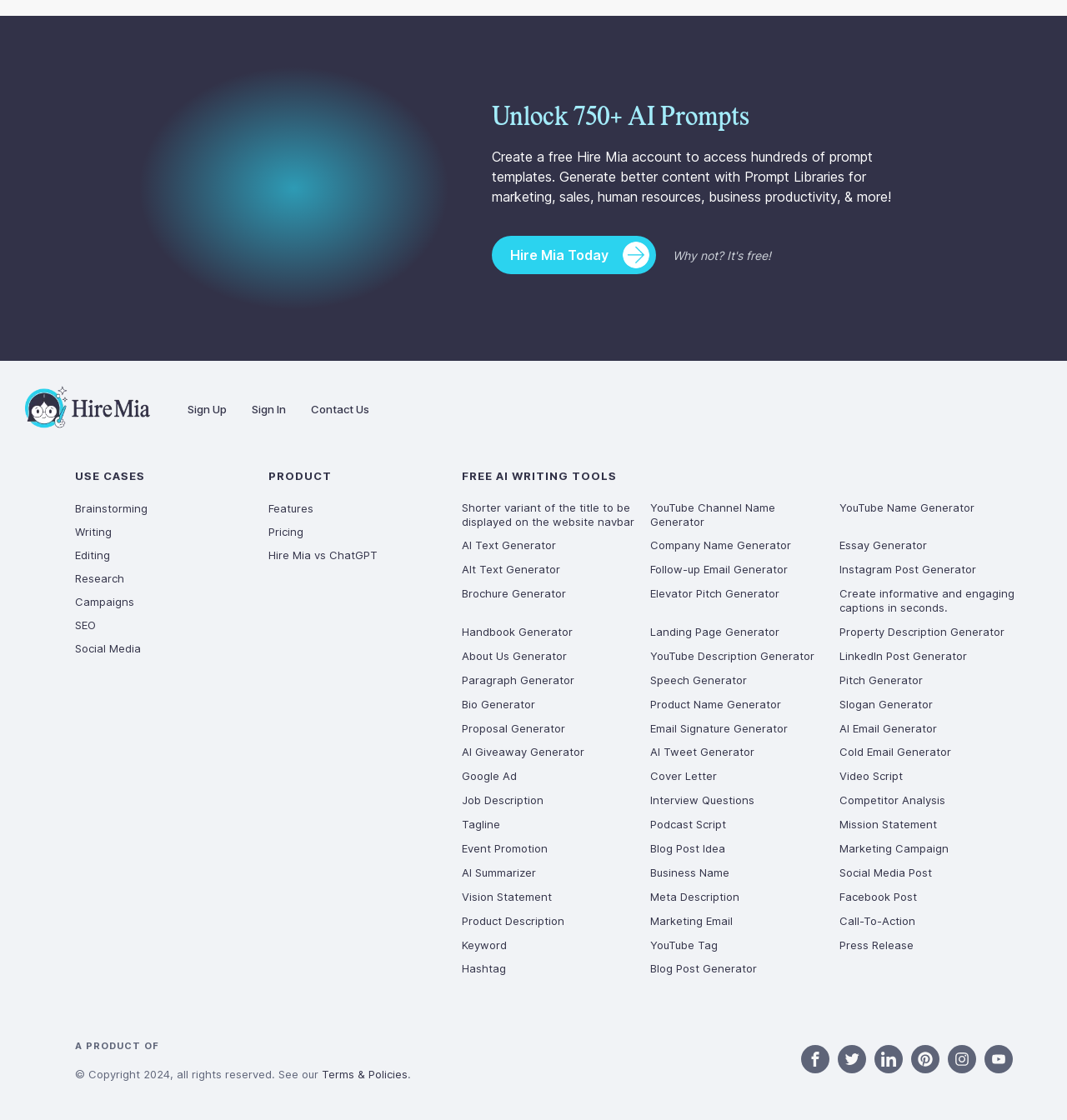Determine the bounding box coordinates of the clickable area required to perform the following instruction: "Learn more about 'SEO' features". The coordinates should be represented as four float numbers between 0 and 1: [left, top, right, bottom].

[0.07, 0.55, 0.09, 0.565]